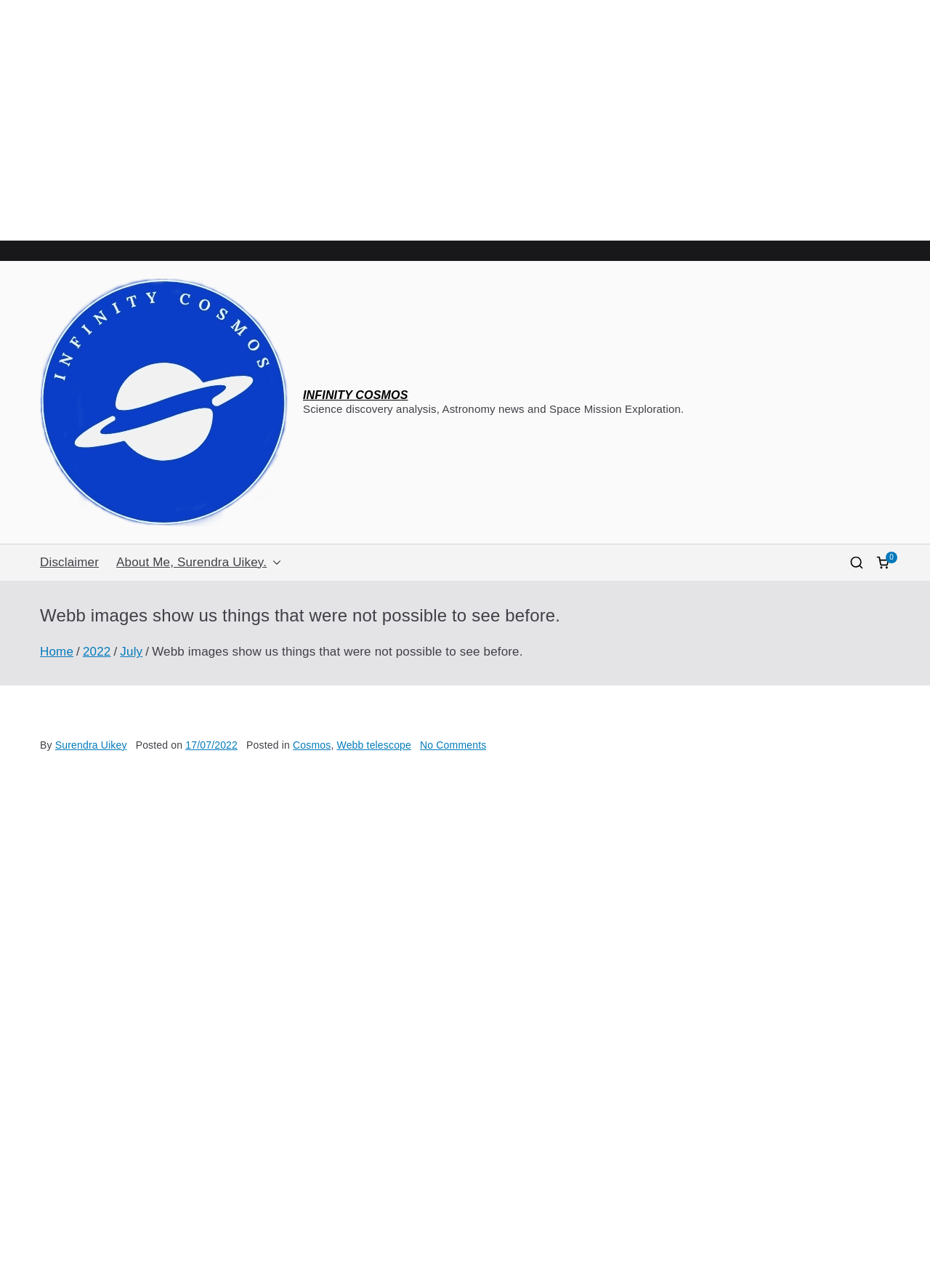Generate a comprehensive caption for the webpage you are viewing.

This webpage is a science website focused on astronomy, physics, and biology news. At the top, there is a large advertisement region that spans the entire width of the page. Below the advertisement, there is a link to "Picsart 24 03 16 19 21 45 376" with an accompanying image. 

To the right of the image, there is a link to "INFINITY COSMOS" and a static text describing the website as a platform for science discovery analysis, astronomy news, and space mission exploration. 

On the left side of the page, there are three links: "Disclaimer", "About Me, Surendra Uikey", and a button with an image. The "About Me" link has a small image next to it.

On the right side of the page, there are three more links with accompanying images. The first link has no text, the second link is labeled "0", and the third link has no text again.

The main content of the webpage starts with a heading that reads "Webb images show us things that were not possible to see before." Below the heading, there is a navigation section with breadcrumbs, showing the path "Home > 2022 > July > Webb images show us things that were not possible to see before." 

Under the breadcrumbs, there is a section with the article's metadata, including the author "Surendra Uikey", the date "17/07/2022", and the categories "Cosmos" and "Webb telescope". There is also a link to leave a comment, but it indicates that there are no comments on the article.